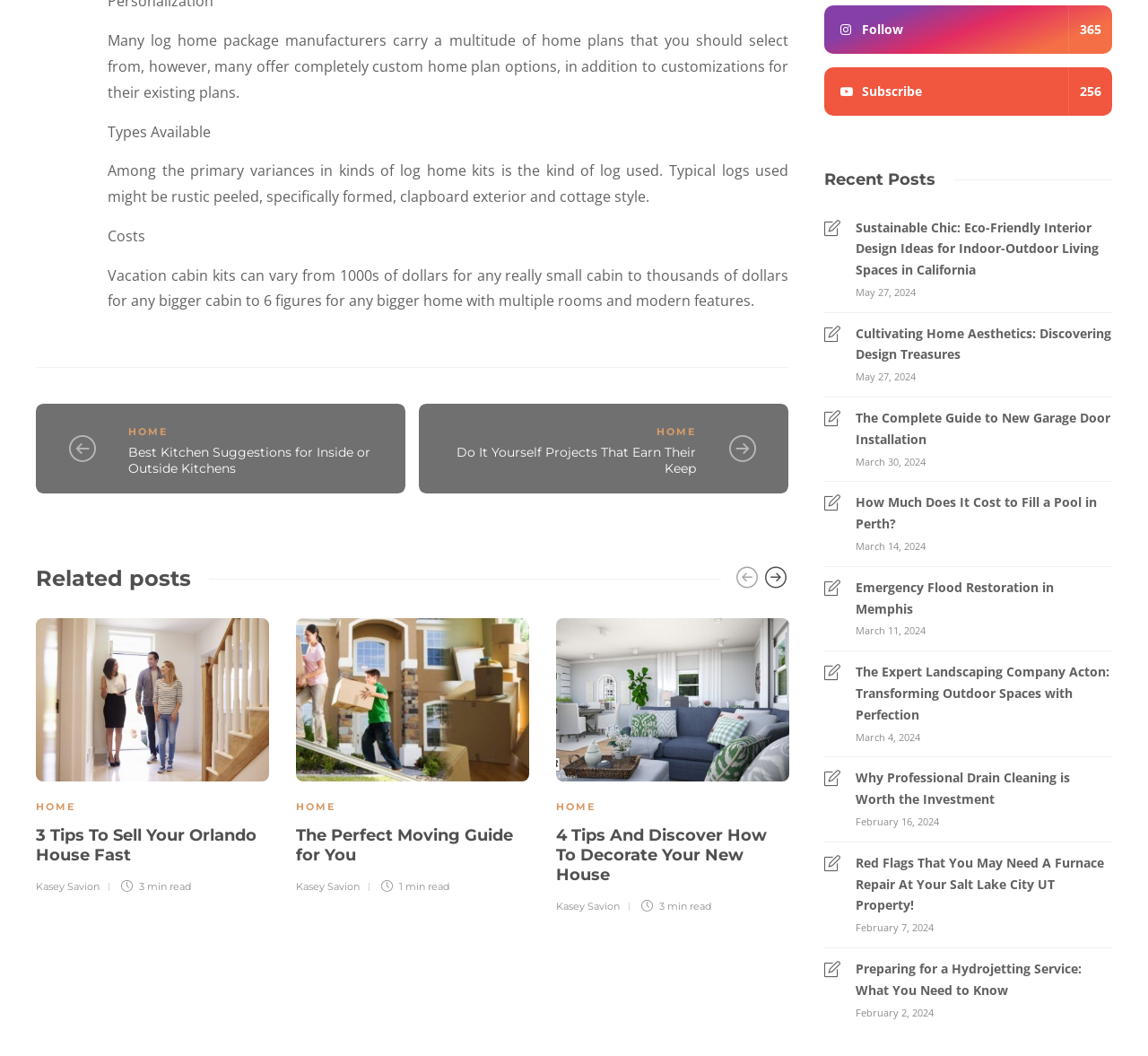What is the cost range of vacation cabin kits?
Using the visual information, reply with a single word or short phrase.

Thousands to 6 figures